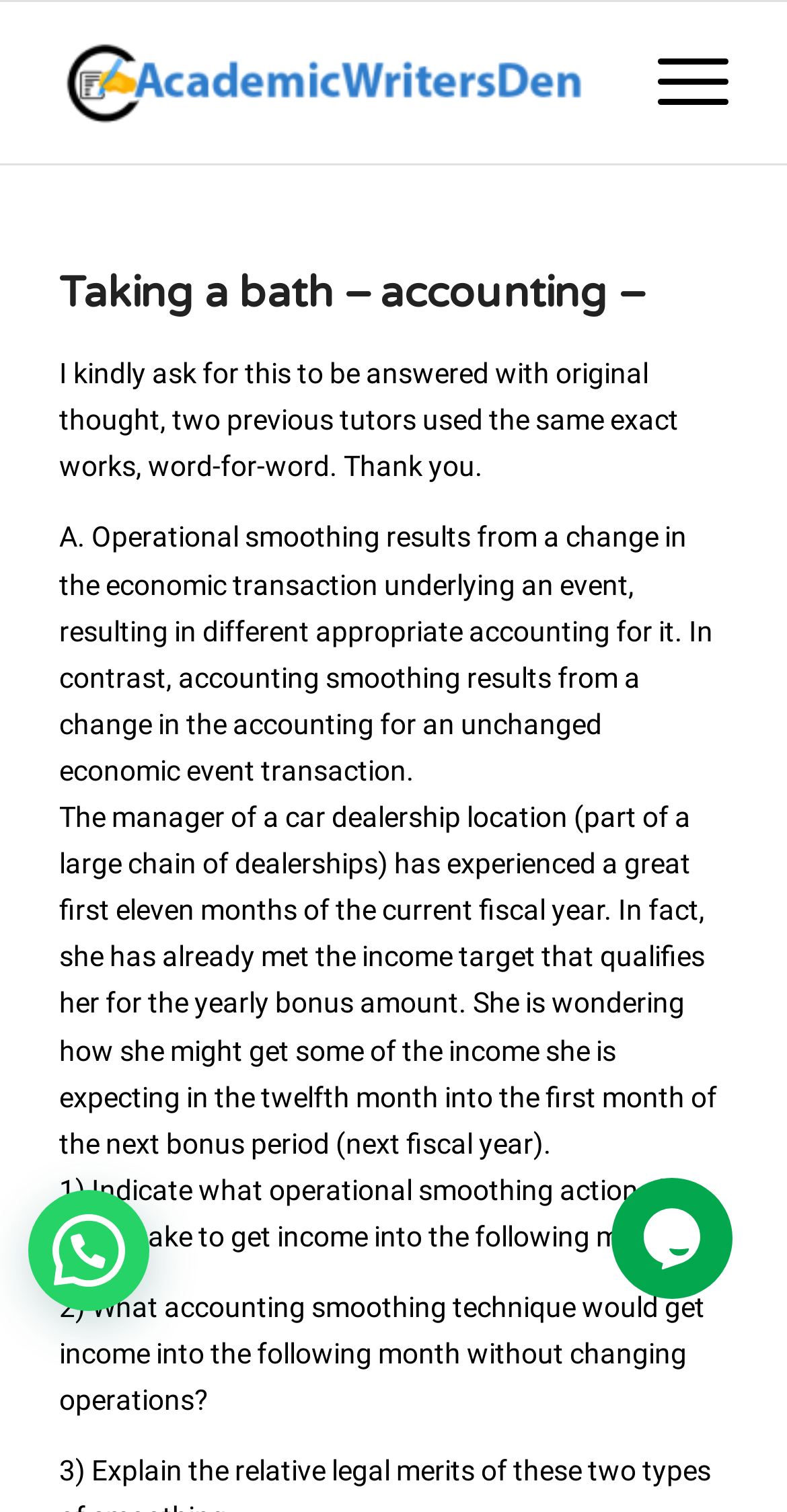What is the purpose of the chat widget?
Respond to the question with a single word or phrase according to the image.

Get help